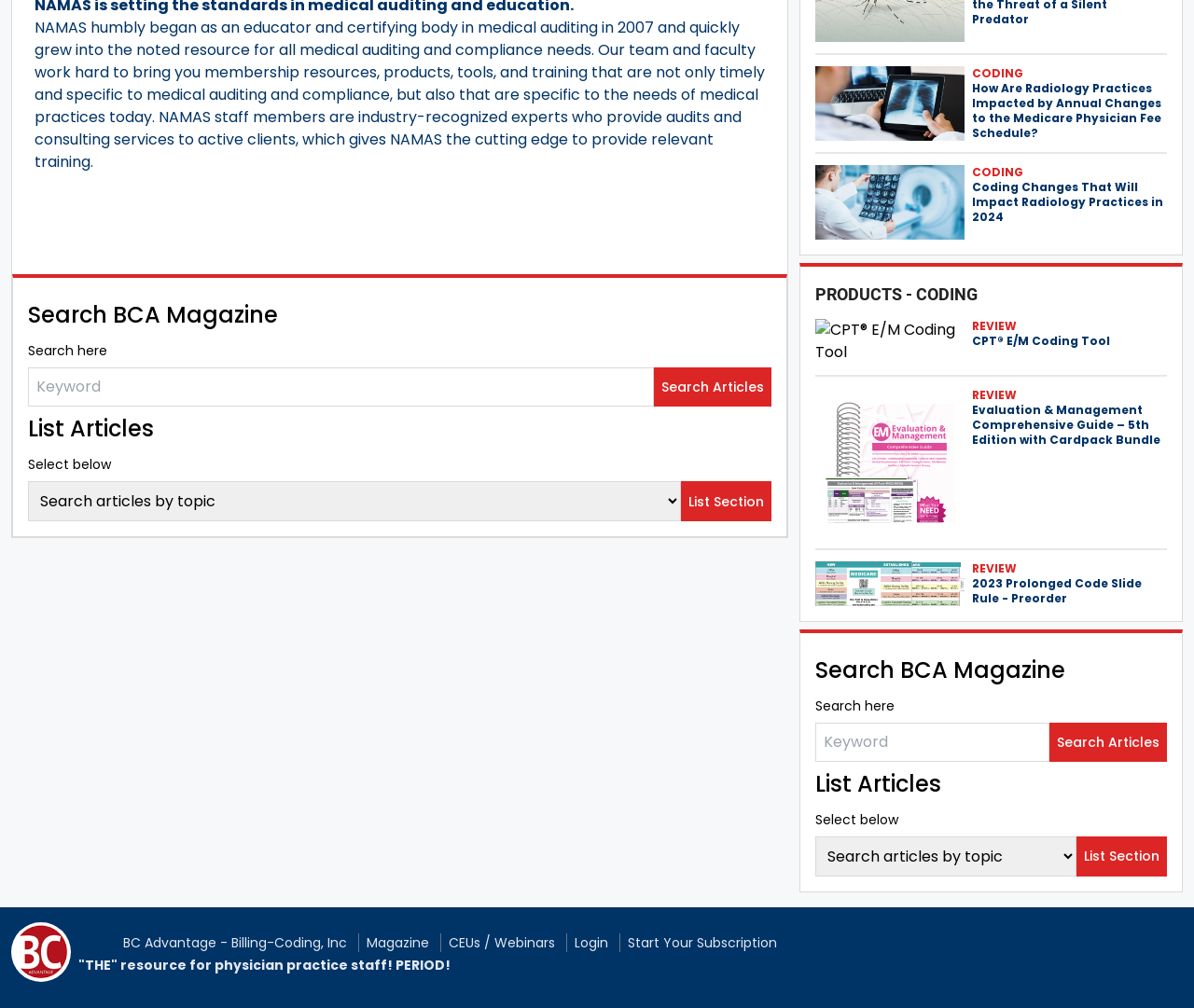Provide the bounding box coordinates of the section that needs to be clicked to accomplish the following instruction: "Search for articles."

[0.023, 0.365, 0.548, 0.403]